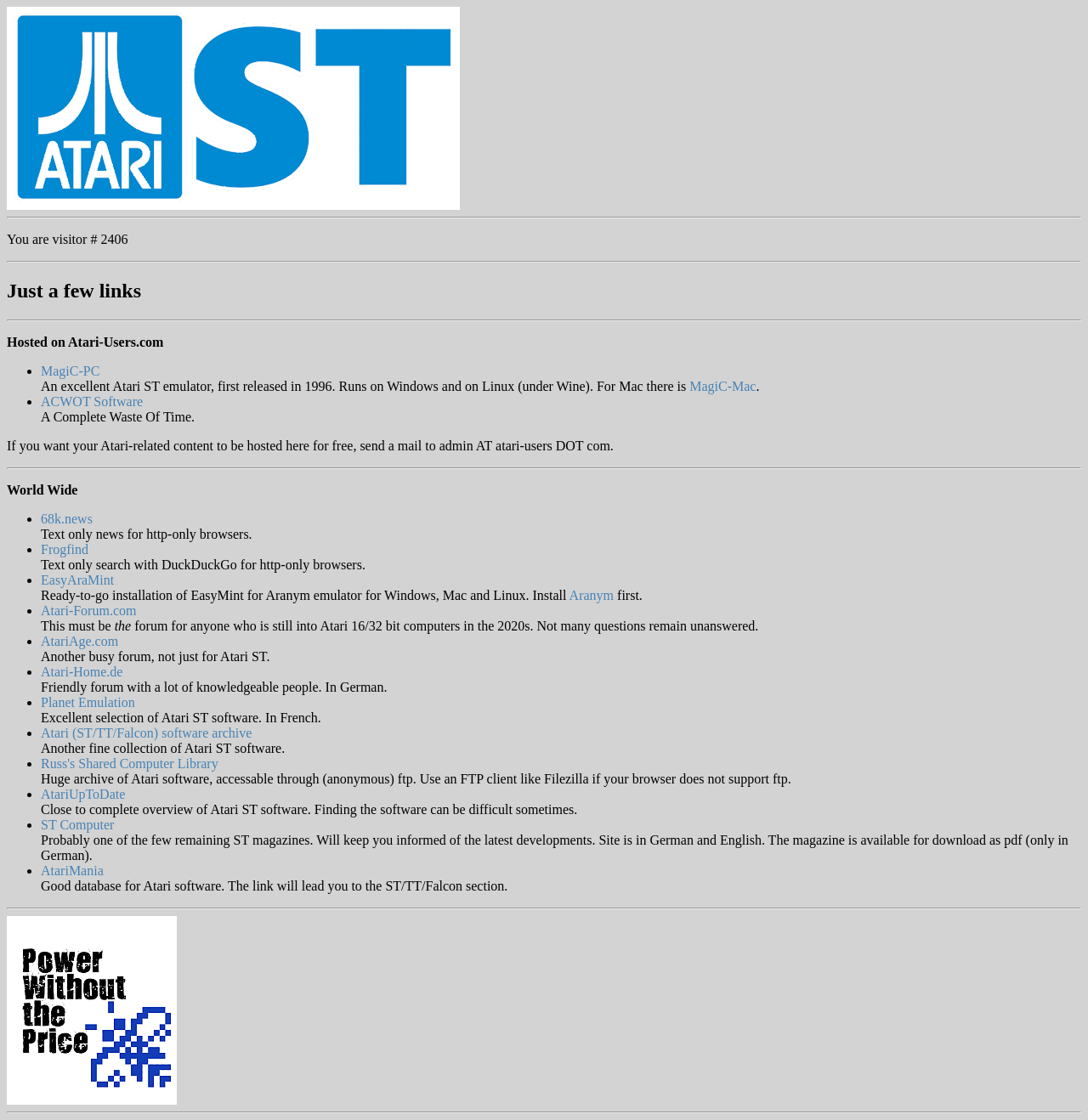Please specify the bounding box coordinates of the clickable section necessary to execute the following command: "Explore AtariUpToDate".

[0.038, 0.702, 0.115, 0.715]